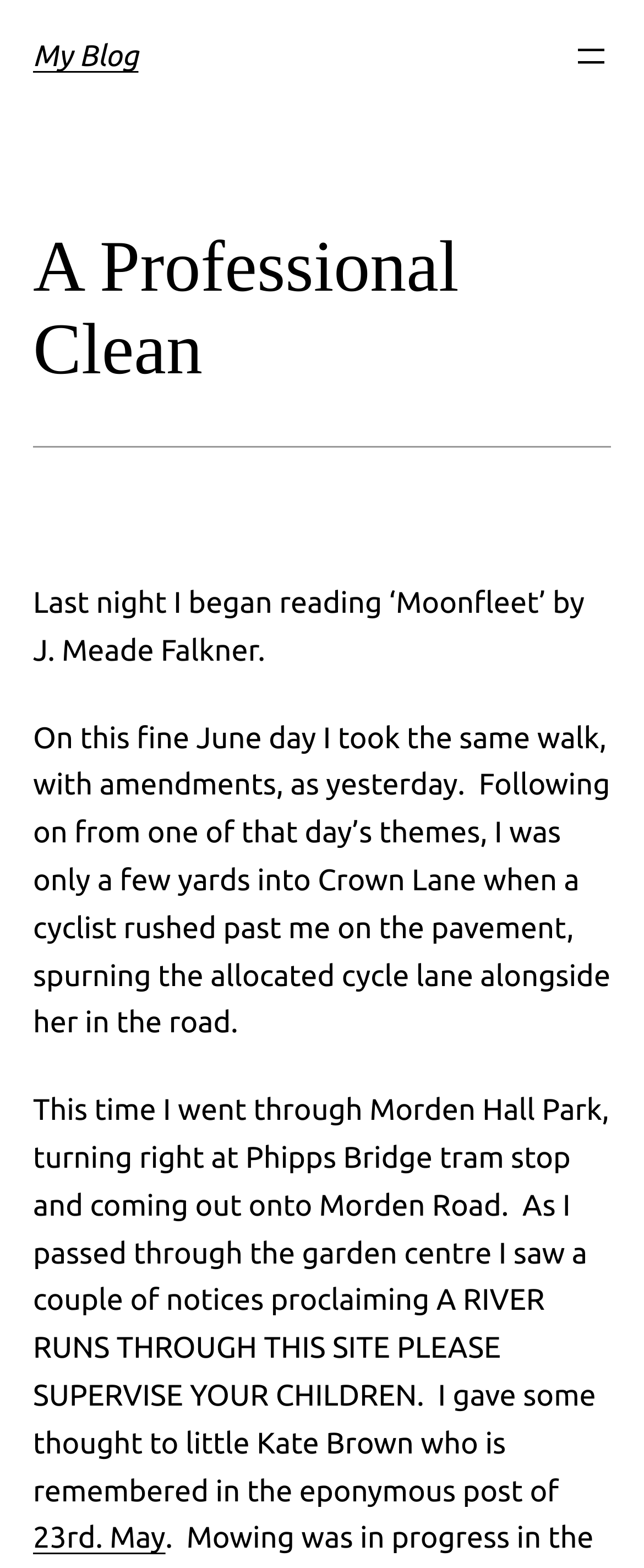Answer with a single word or phrase: 
What is the author of the book 'Moonfleet'?

J. Meade Falkner